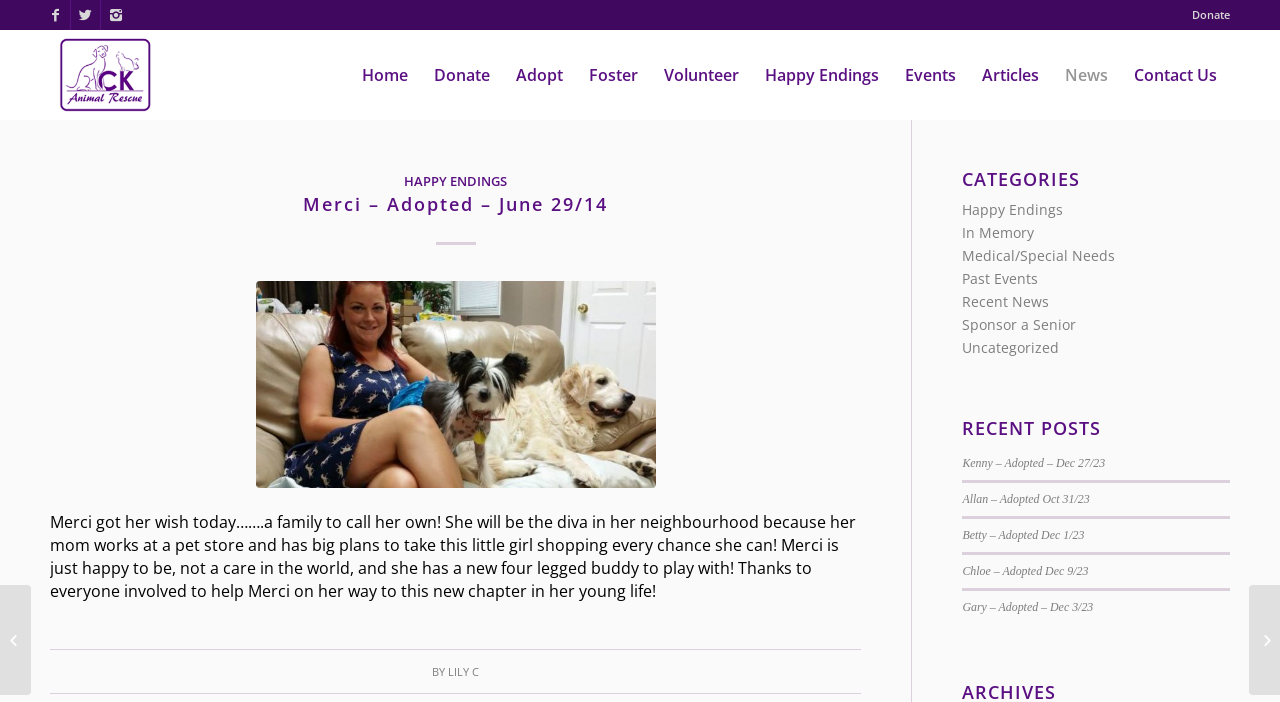Pinpoint the bounding box coordinates of the clickable element to carry out the following instruction: "Read about Merci's adoption story."

[0.039, 0.728, 0.669, 0.858]